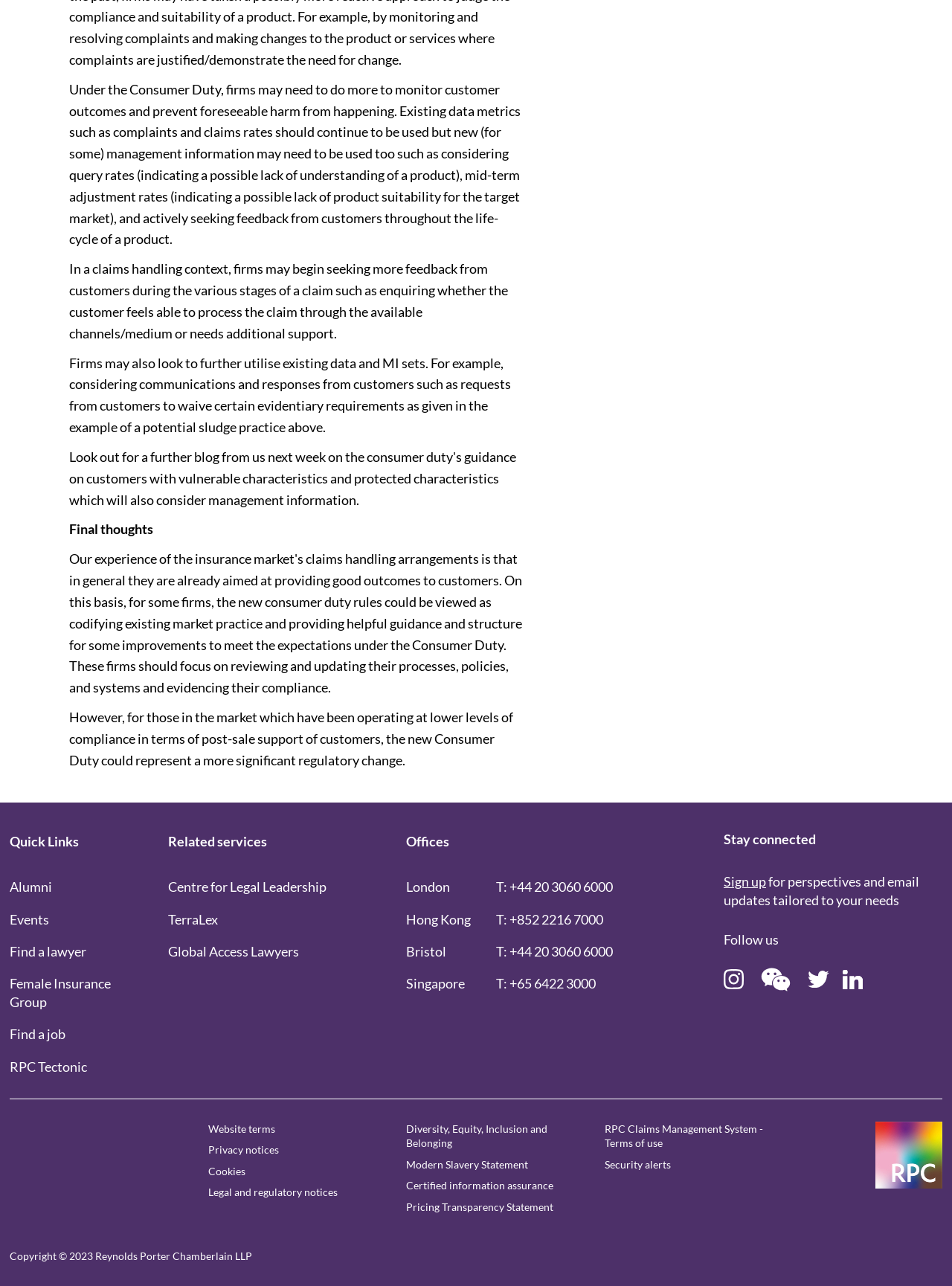Determine the bounding box coordinates of the clickable element to complete this instruction: "Read the Website terms". Provide the coordinates in the format of four float numbers between 0 and 1, [left, top, right, bottom].

[0.218, 0.873, 0.289, 0.882]